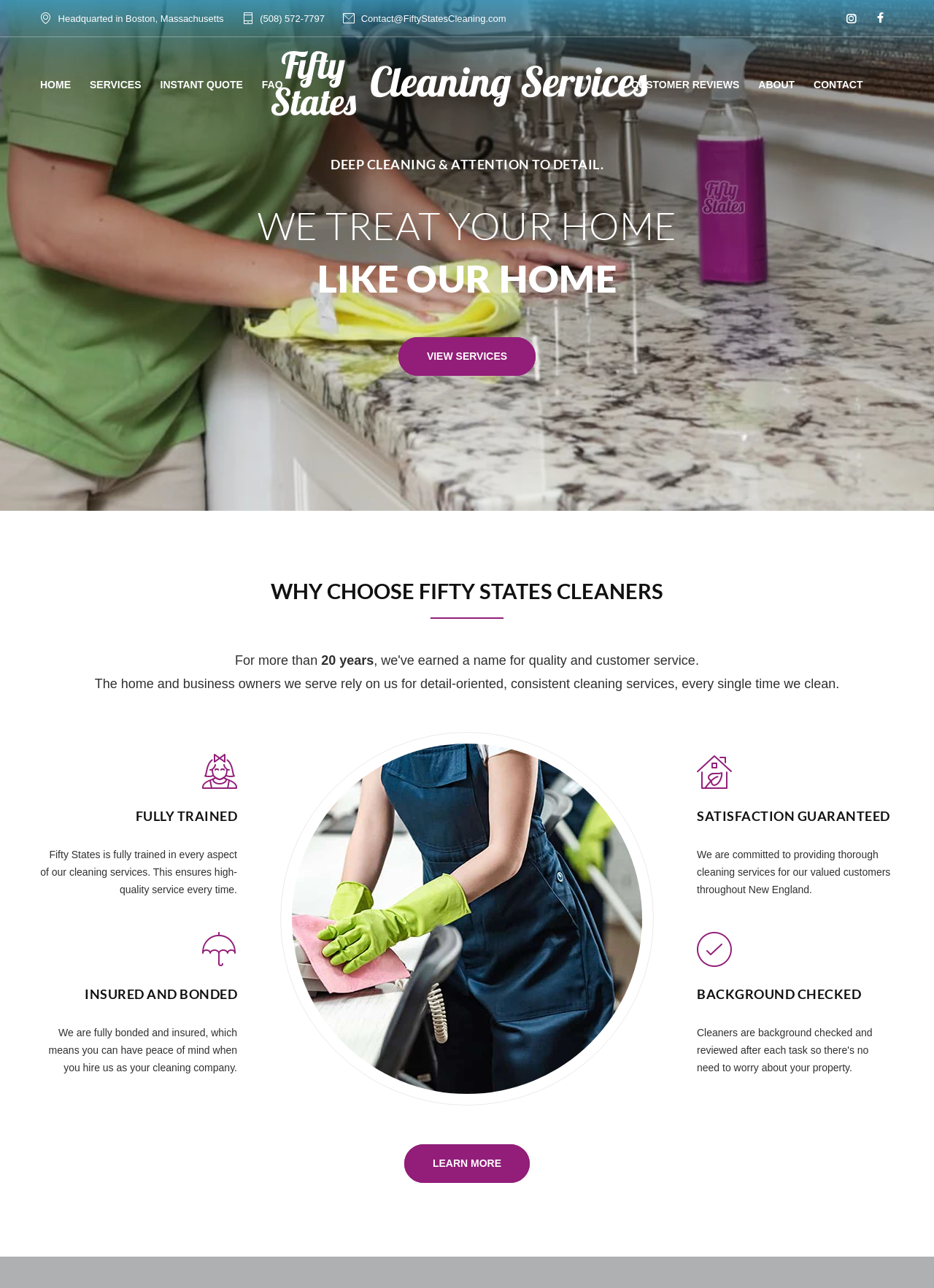Can you identify the bounding box coordinates of the clickable region needed to carry out this instruction: 'Call the phone number (508) 572-7797'? The coordinates should be four float numbers within the range of 0 to 1, stated as [left, top, right, bottom].

[0.278, 0.01, 0.348, 0.019]